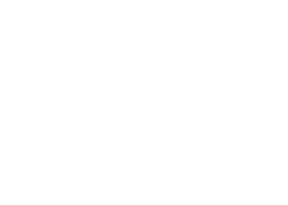What is the size of the powder in microns?
Provide a detailed and extensive answer to the question.

The caption highlights the fine powder size of 80 microns, which enhances the adhesion capabilities of the polyester hot melt PES adhesive powder.